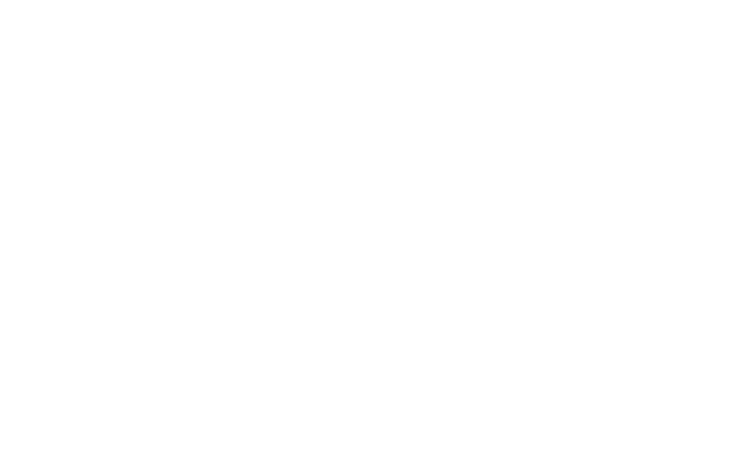Convey all the details present in the image.

The image showcases the Divan Asia Hotel in Istanbul, serving as a visual representation of the hotel’s architectural elegance and inviting atmosphere. The hotel likely features a modern design, emphasizing comfort and luxury, making it an ideal destination for travelers seeking a refined stay. This image complements the detailed information available about the hotel, highlighting its commitment to hospitality in the vibrant city of Istanbul. With an array of services and a strategic location, the Divan Asia Hotel stands out as a premier choice for both business and leisure guests. The visual aesthetic underscores the hotel’s dedication to creating memorable experiences for its visitors.